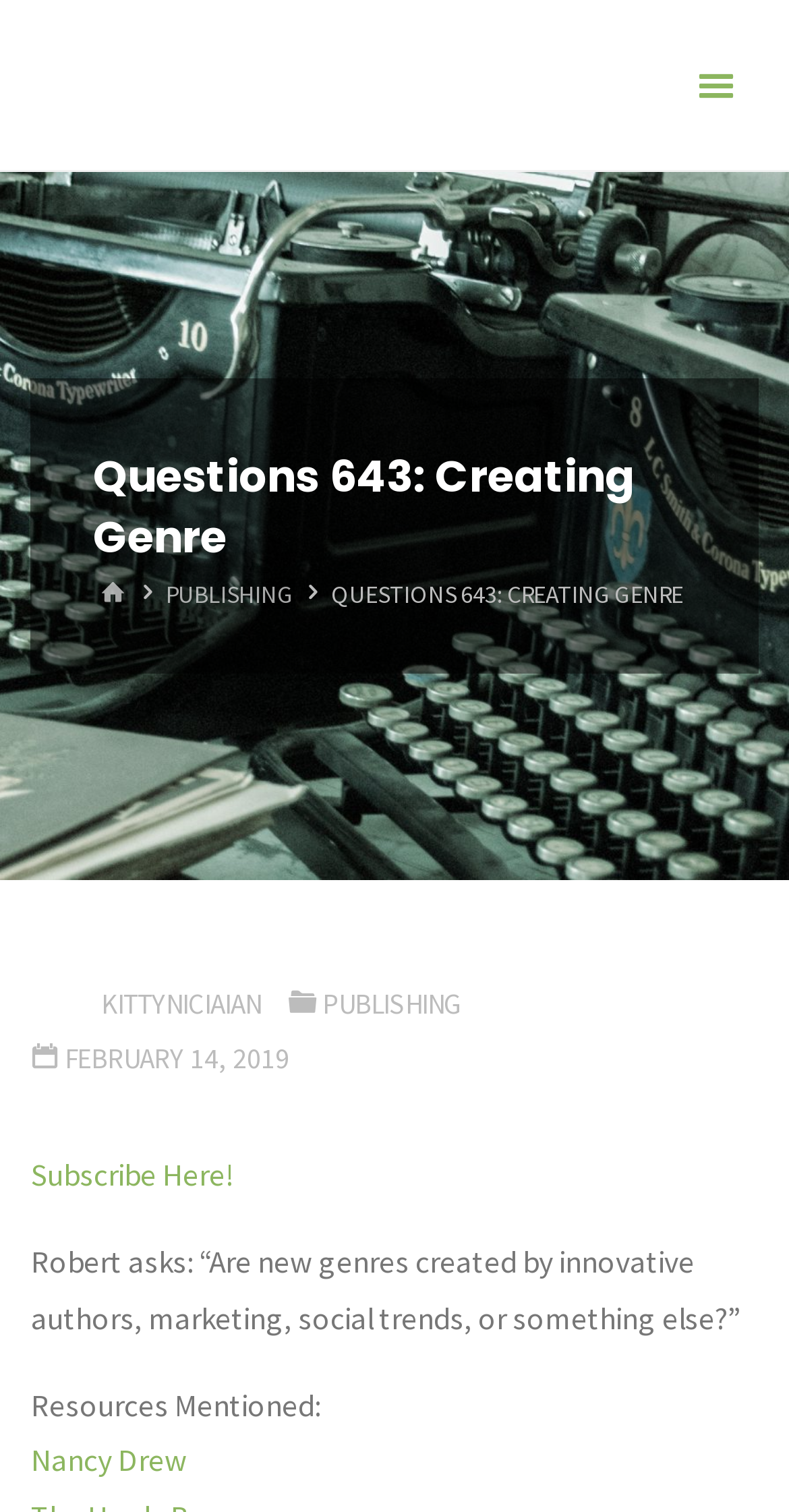Identify the bounding box coordinates of the HTML element based on this description: "alt="Home Page"".

None